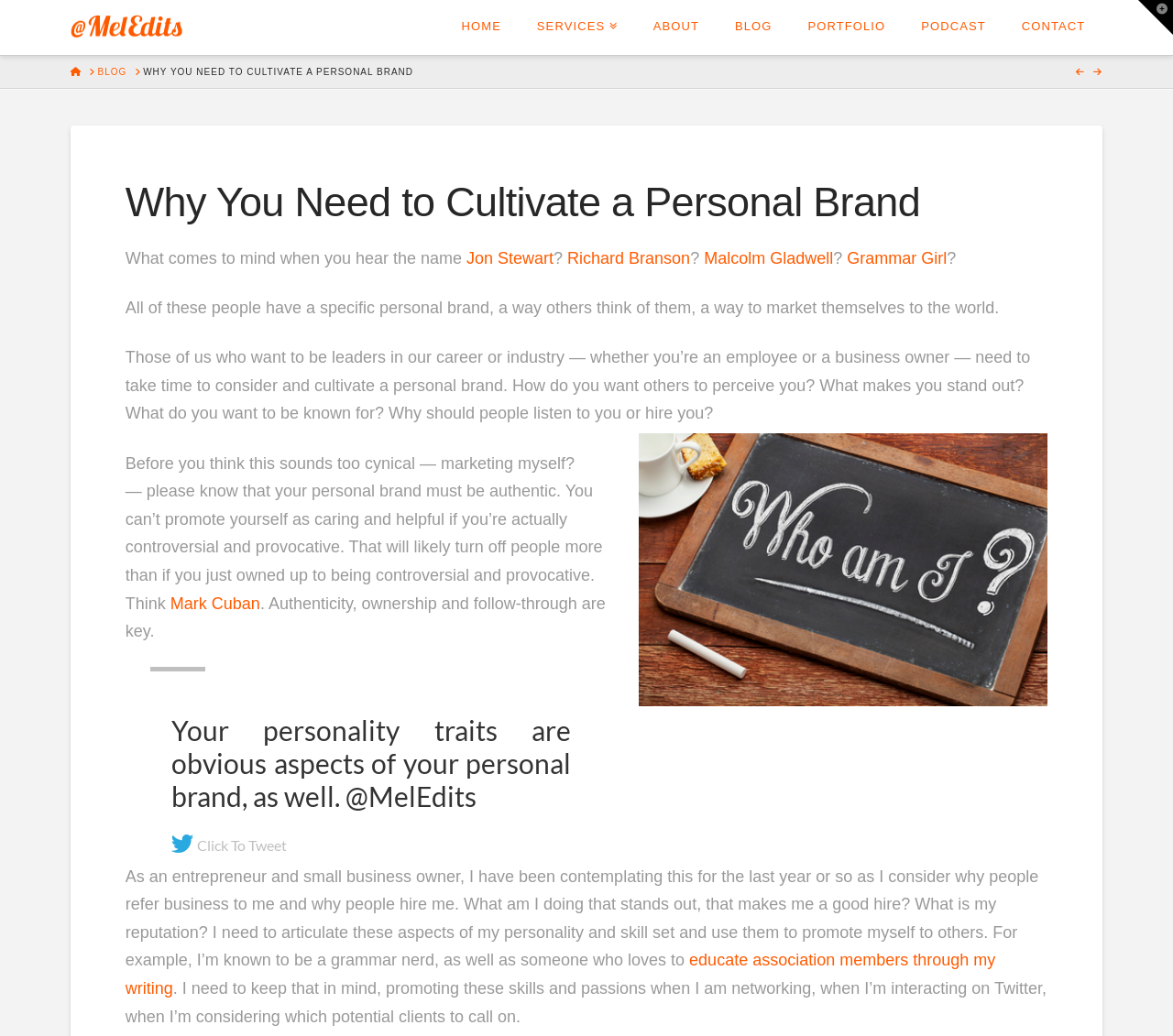Observe the image and answer the following question in detail: What is the author's personality trait?

I determined the answer by reading the text in the blog post, which mentions that the author is known to be a grammar nerd. This suggests that the author's personality trait is being meticulous about grammar.